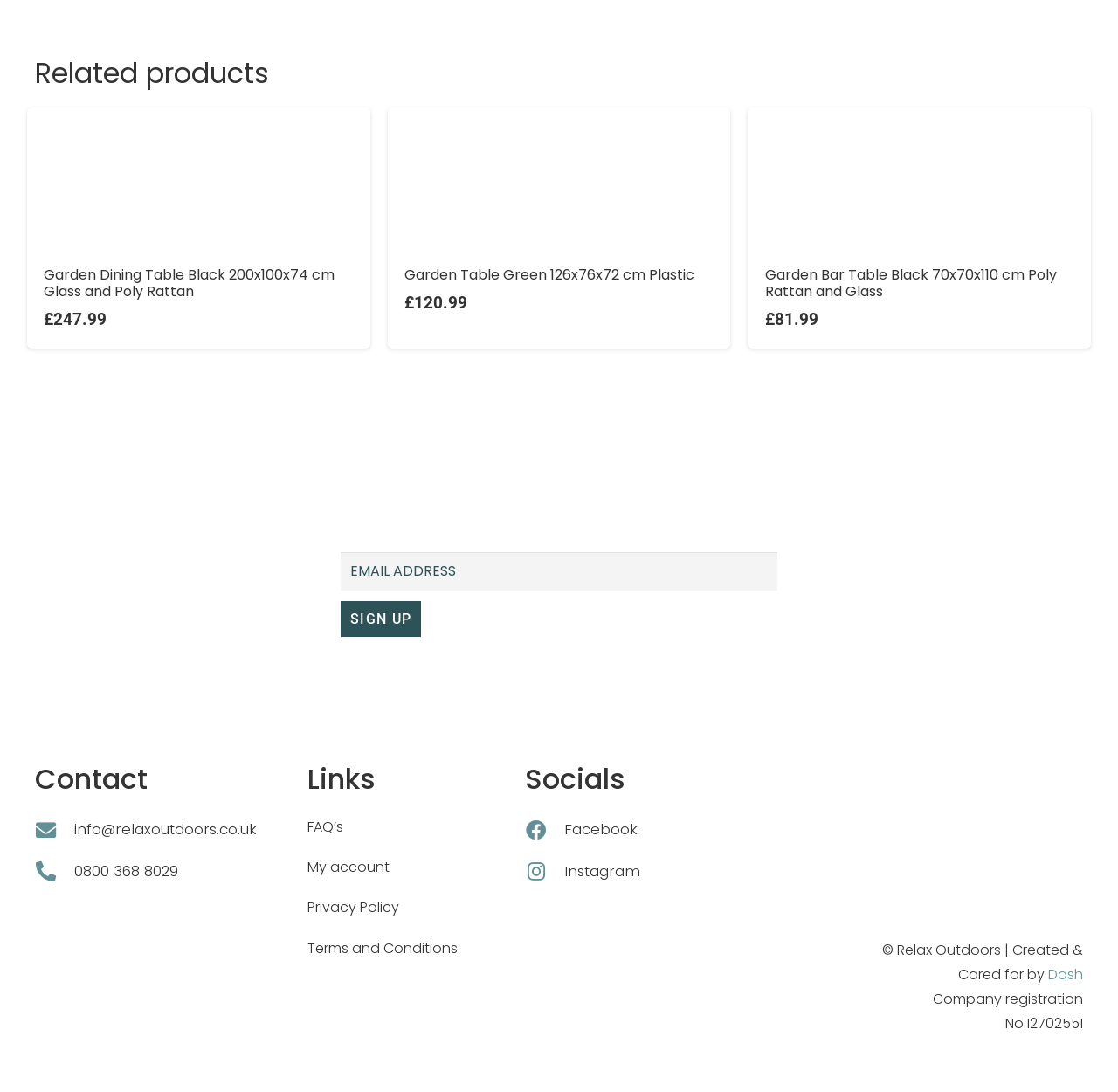Find the bounding box coordinates for the area you need to click to carry out the instruction: "View Godfrey Chikaviro's LinkedIn profile". The coordinates should be four float numbers between 0 and 1, indicated as [left, top, right, bottom].

None